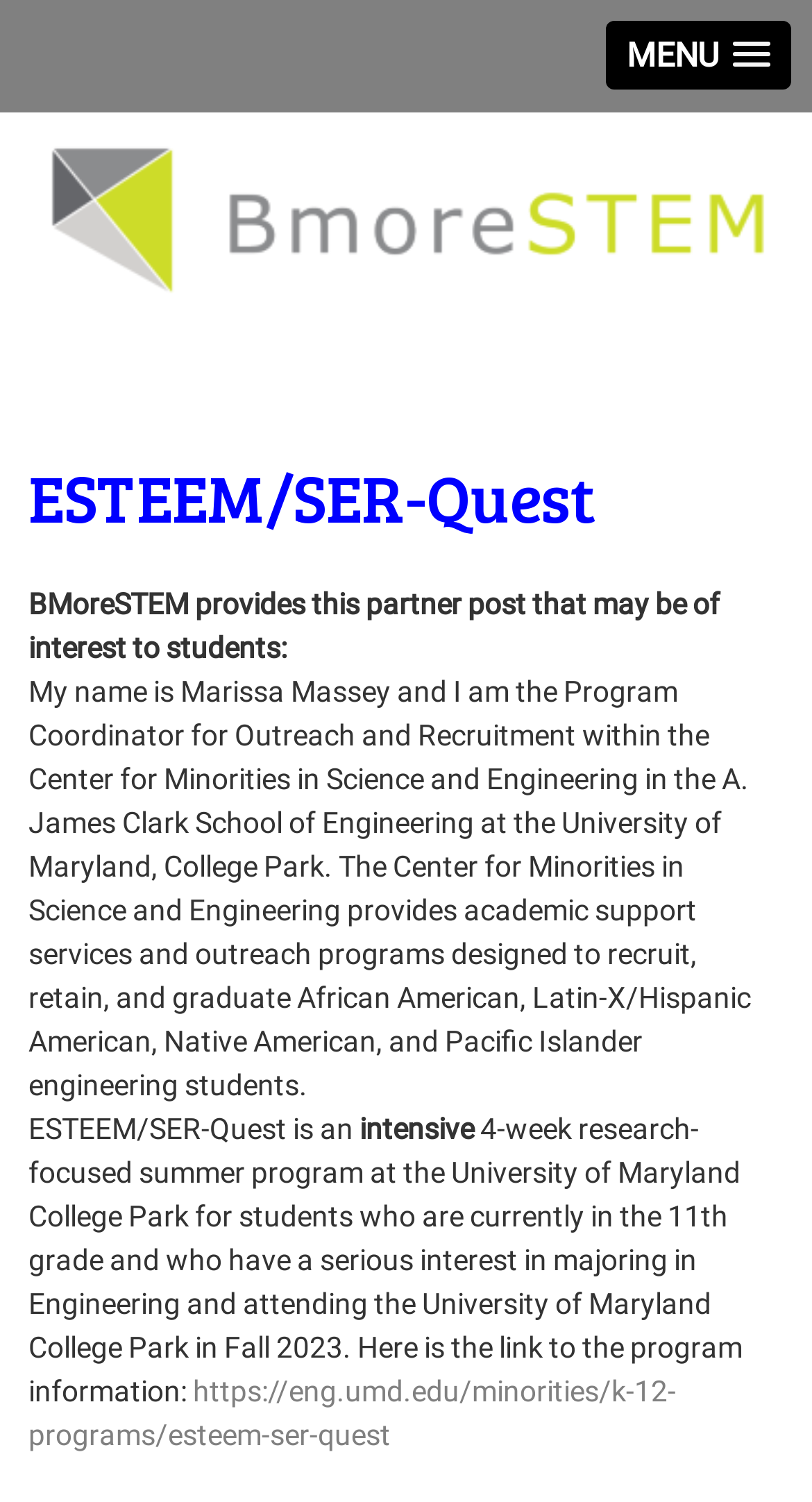What is the university where the ESTEEM/SER-Quest program is held?
Using the image as a reference, give a one-word or short phrase answer.

University of Maryland College Park